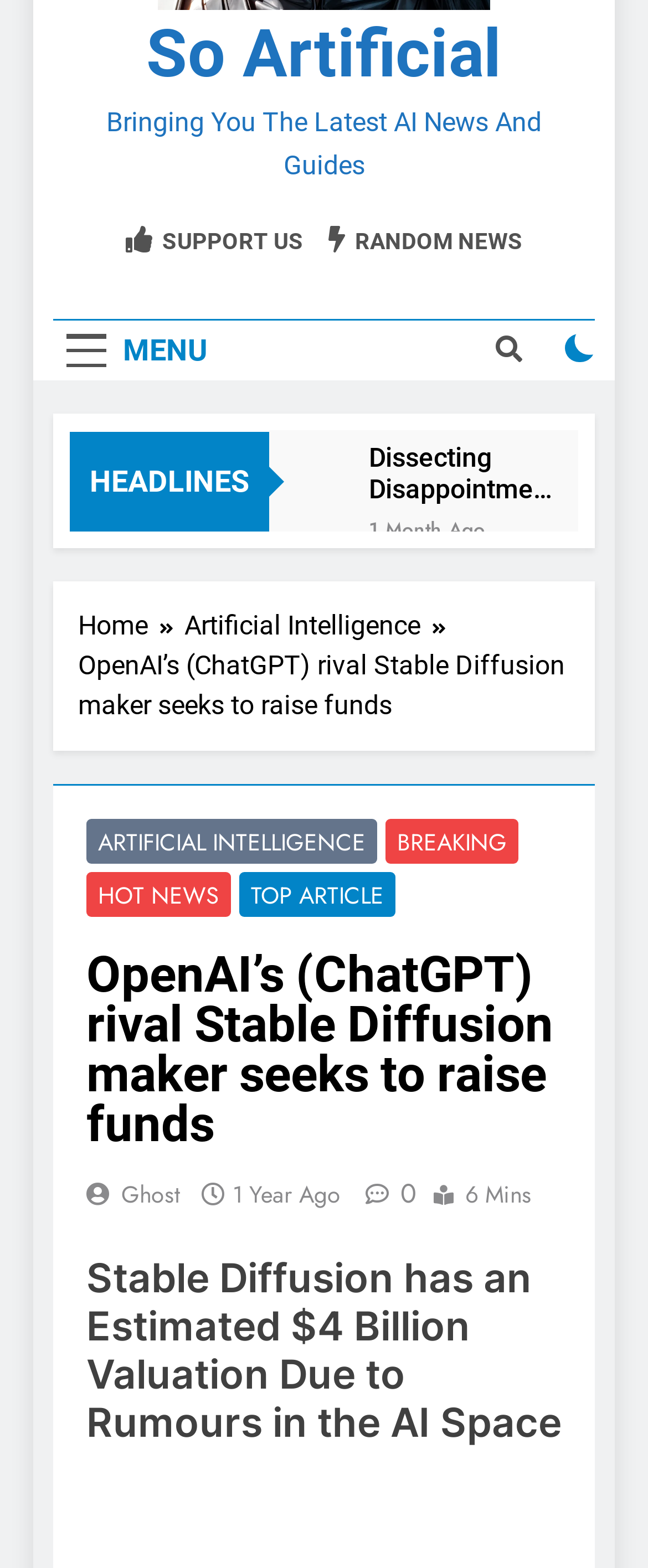Please specify the bounding box coordinates in the format (top-left x, top-left y, bottom-right x, bottom-right y), with all values as floating point numbers between 0 and 1. Identify the bounding box of the UI element described by: 2 months ago2 months ago

[0.684, 0.396, 0.812, 0.442]